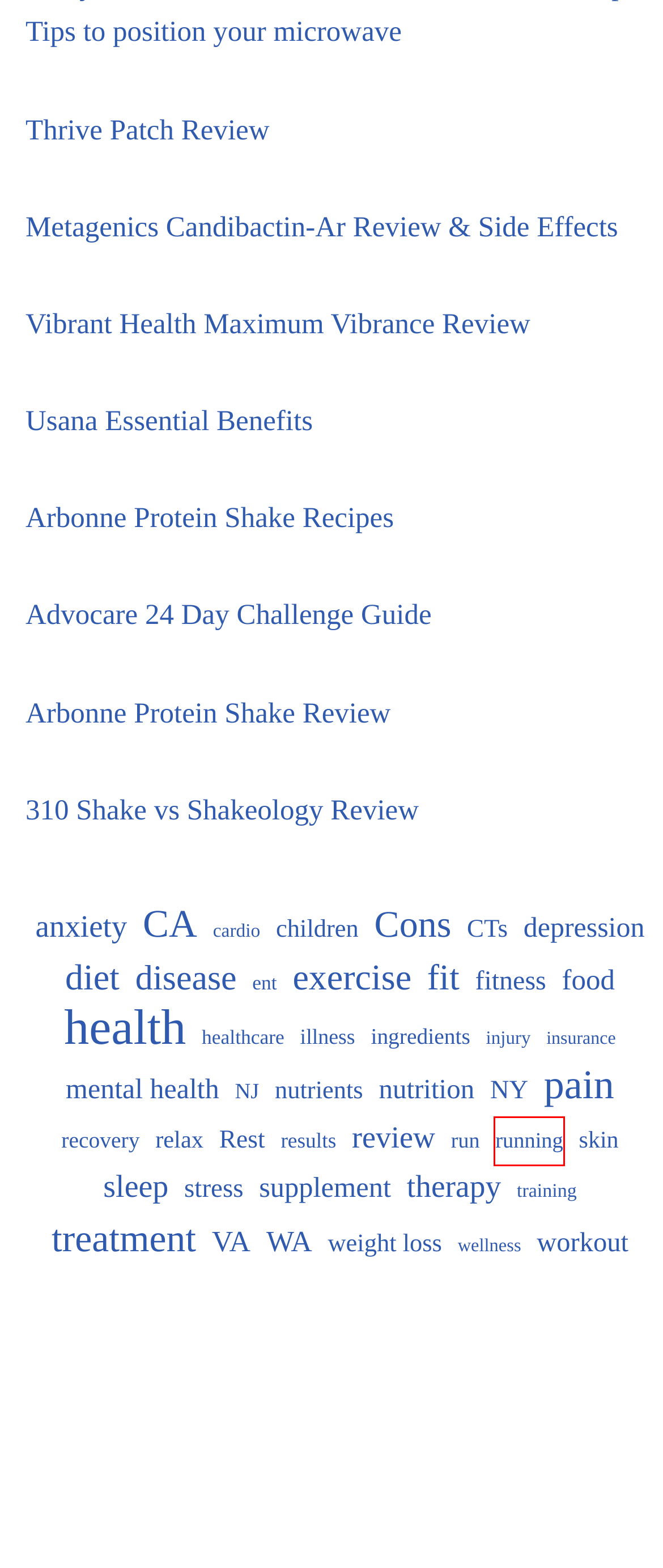Assess the screenshot of a webpage with a red bounding box and determine which webpage description most accurately matches the new page after clicking the element within the red box. Here are the options:
A. Cons – Miosuperhealth
B. exercise – Miosuperhealth
C. children – Miosuperhealth
D. mental health – Miosuperhealth
E. injury – Miosuperhealth
F. supplement – Miosuperhealth
G. running – Miosuperhealth
H. nutrients – Miosuperhealth

G